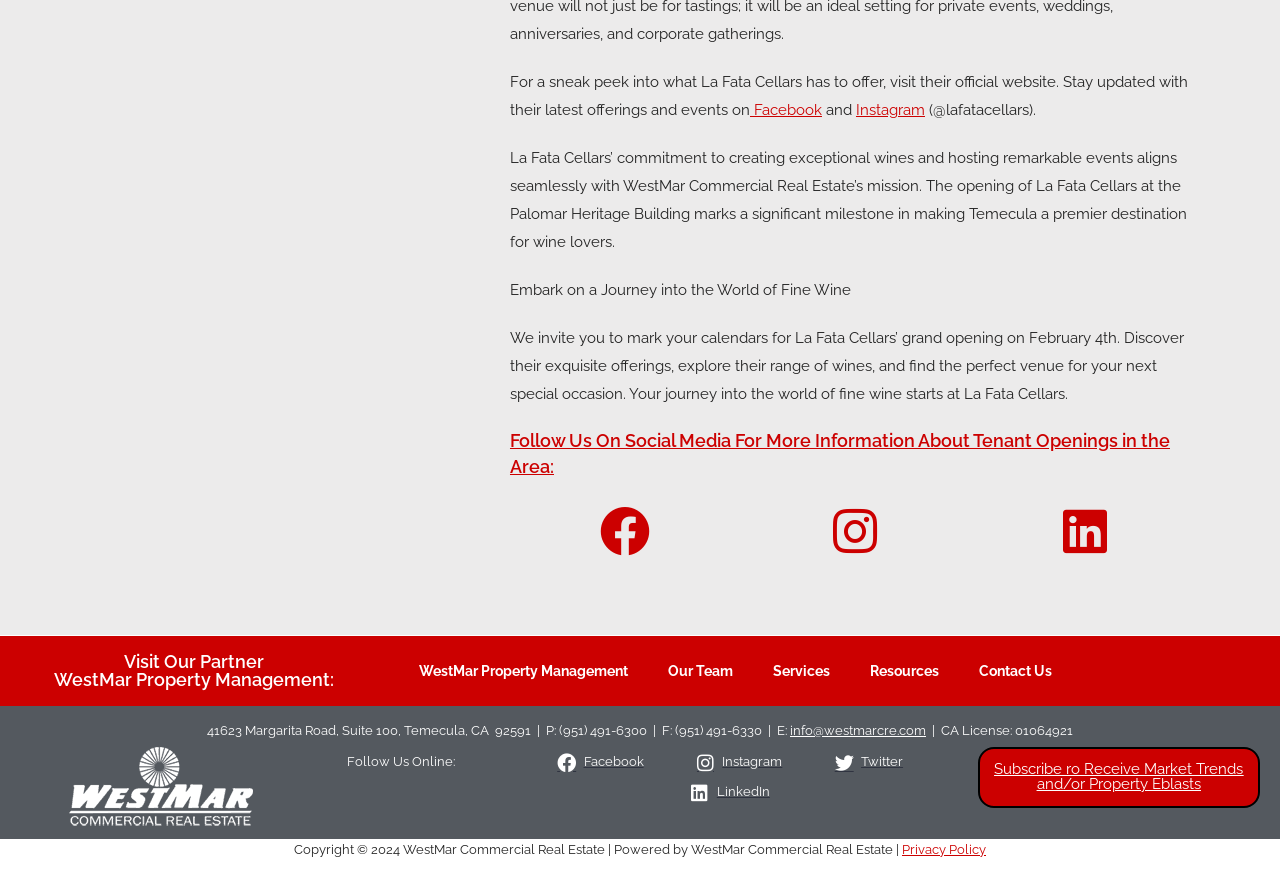Find the bounding box coordinates corresponding to the UI element with the description: "Services". The coordinates should be formatted as [left, top, right, bottom], with values as floats between 0 and 1.

[0.038, 0.817, 0.08, 0.836]